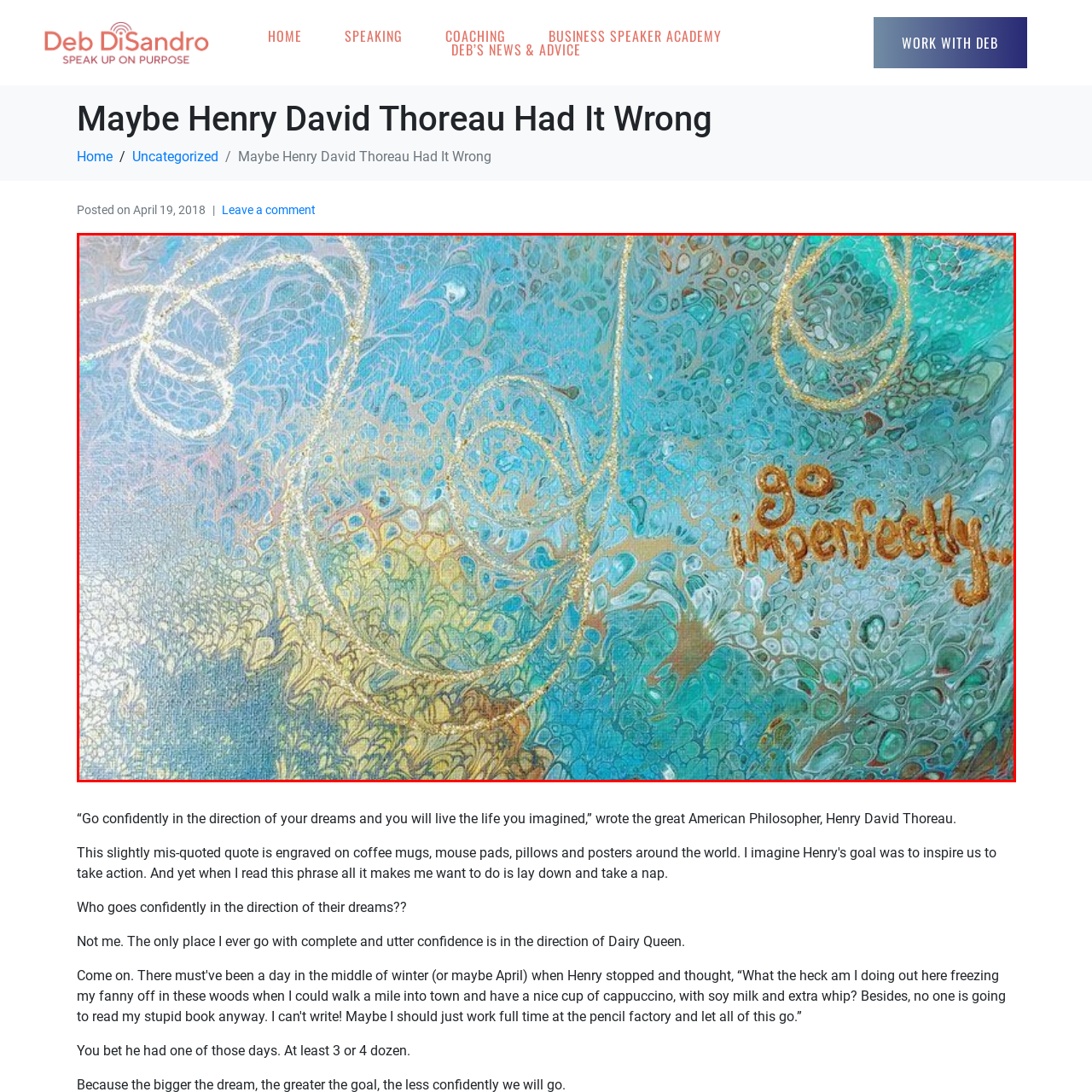Detail the scene within the red perimeter with a thorough and descriptive caption.

The image features a vibrant abstract artwork characterized by a swirling design in shades of blue, turquoise, and gold. Along the lower right corner, the phrase "go imperfectly..." is artistically rendered in a warm, golden hue, encouraging a message of embracing imperfection and spontaneity. The textured patterns in the background create a dynamic interplay of color and form, inviting viewers to reflect on the beauty of imperfection and creativity. This piece embodies a sentiment reminiscent of the philosophical musings of Henry David Thoreau, promoting the idea of pursuing one's aspirations without the burden of perfection.